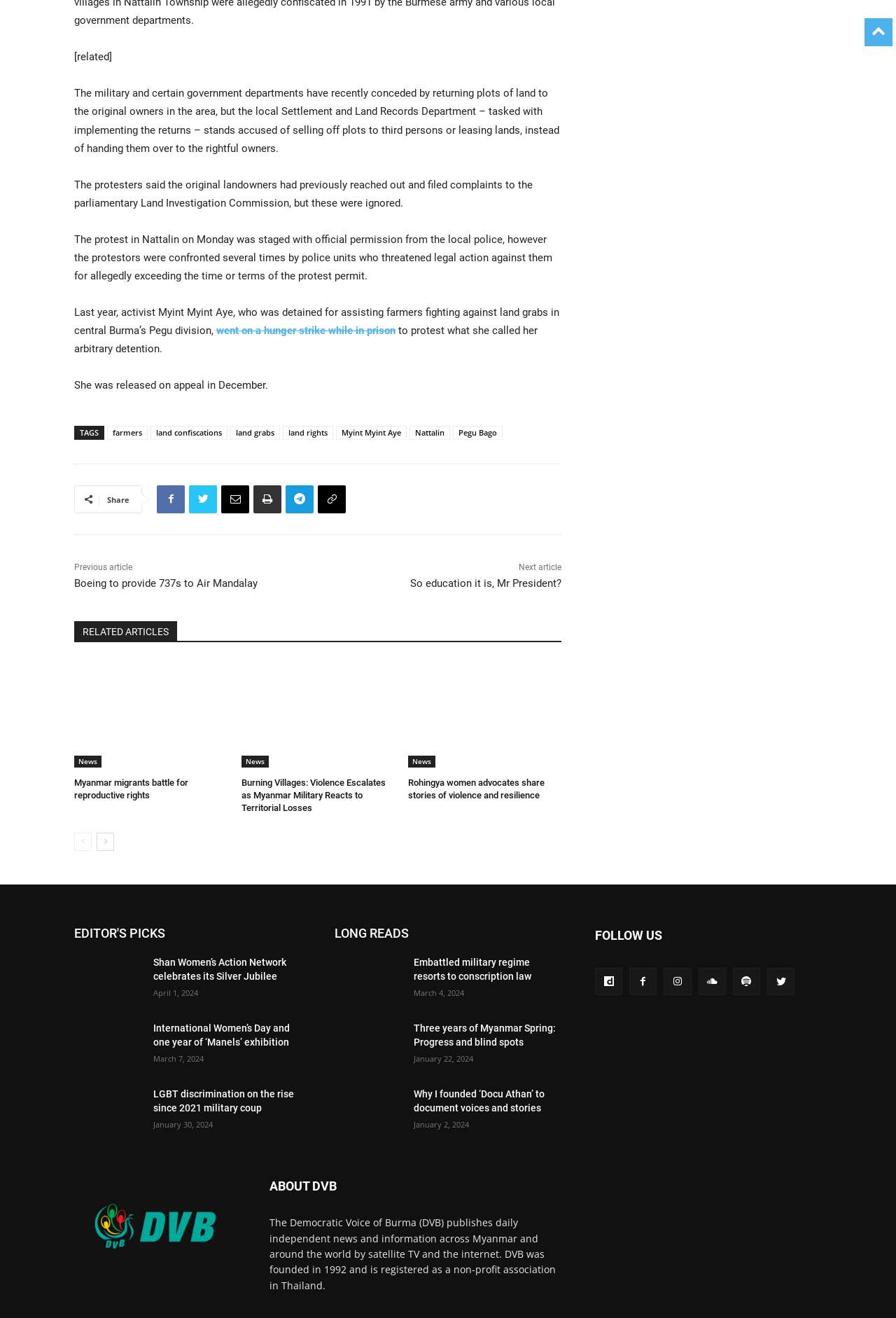Locate the bounding box coordinates of the area that needs to be clicked to fulfill the following instruction: "Click on the 'farmers' tag". The coordinates should be in the format of four float numbers between 0 and 1, namely [left, top, right, bottom].

[0.12, 0.323, 0.165, 0.333]